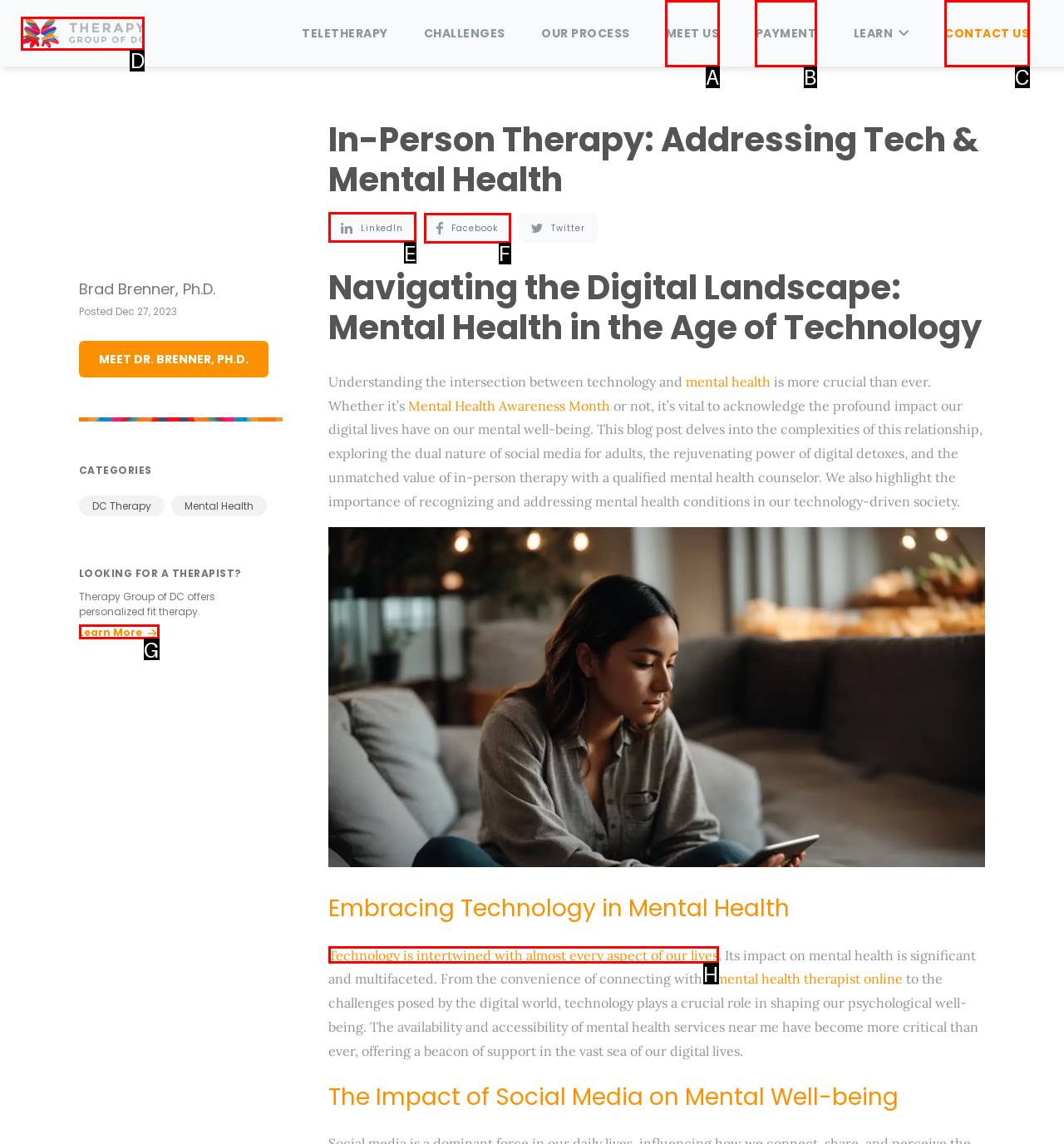What option should I click on to execute the task: Check out the LinkedIn page? Give the letter from the available choices.

E